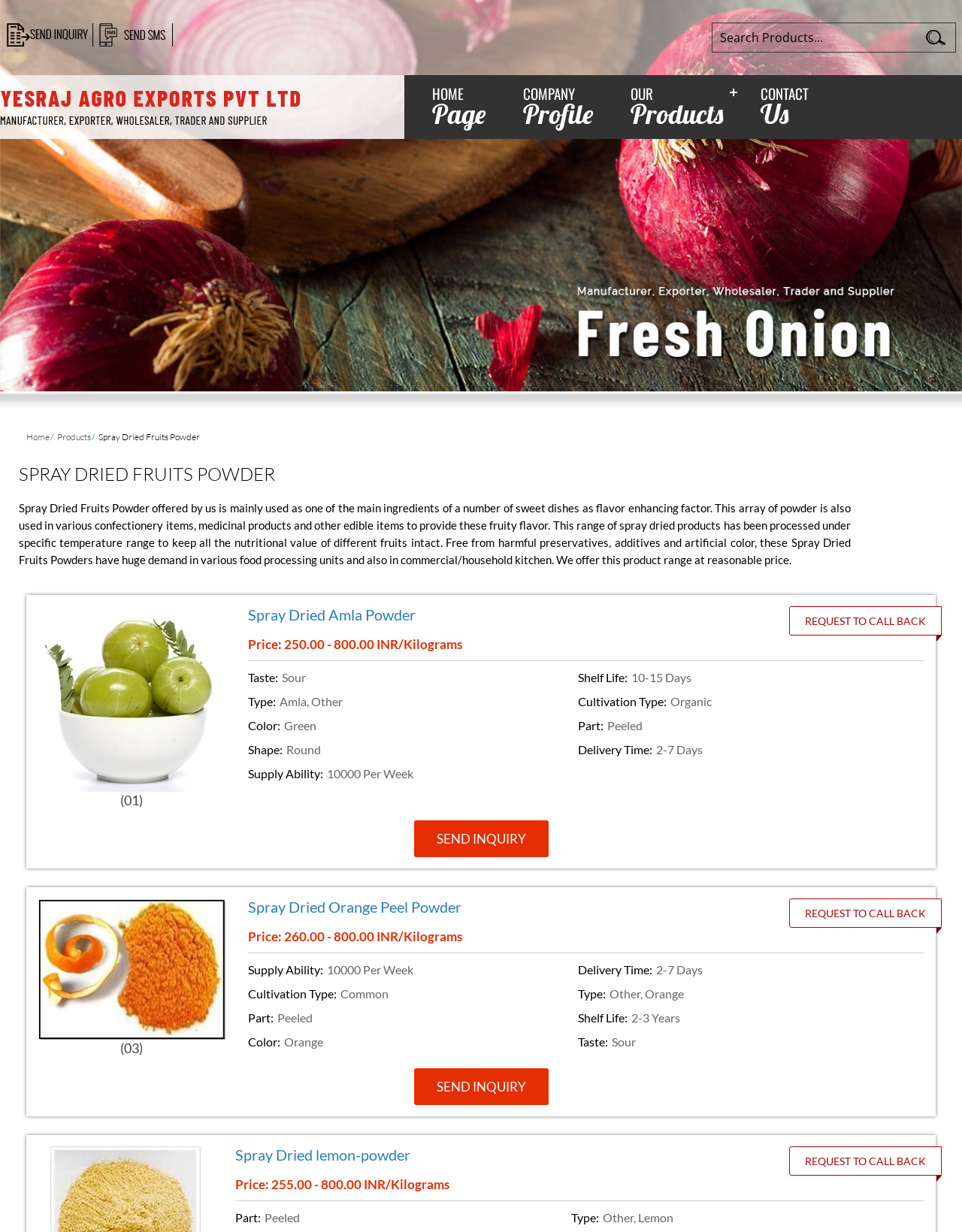Can you extract the headline from the webpage for me?

SPRAY DRIED FRUITS POWDER